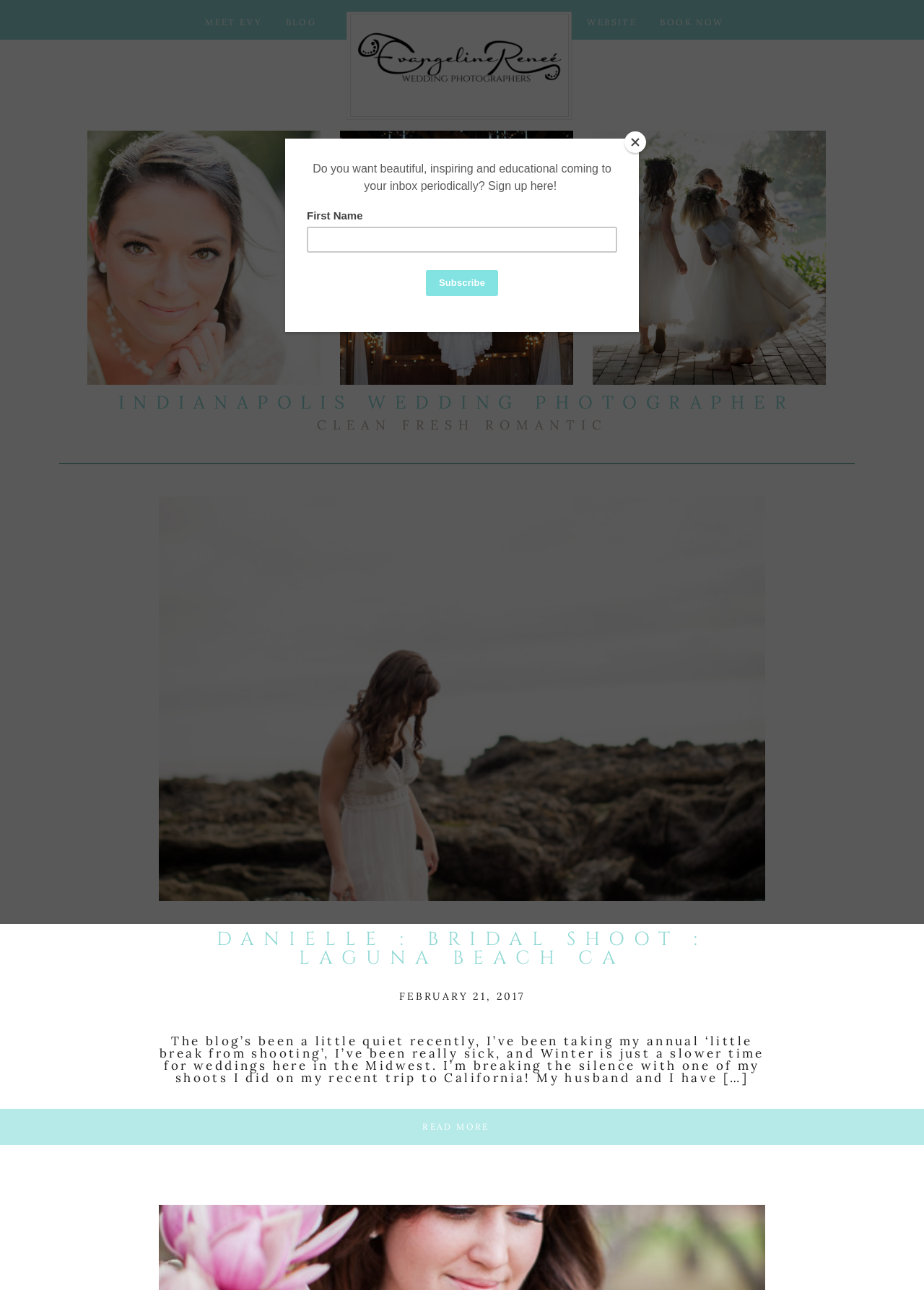Examine the image carefully and respond to the question with a detailed answer: 
What is the location of the bridal shoot?

The link 'Danielle : Bridal Shoot : Laguna Beach CA' is present on the webpage, which suggests that the location of the bridal shoot is Laguna Beach, California.